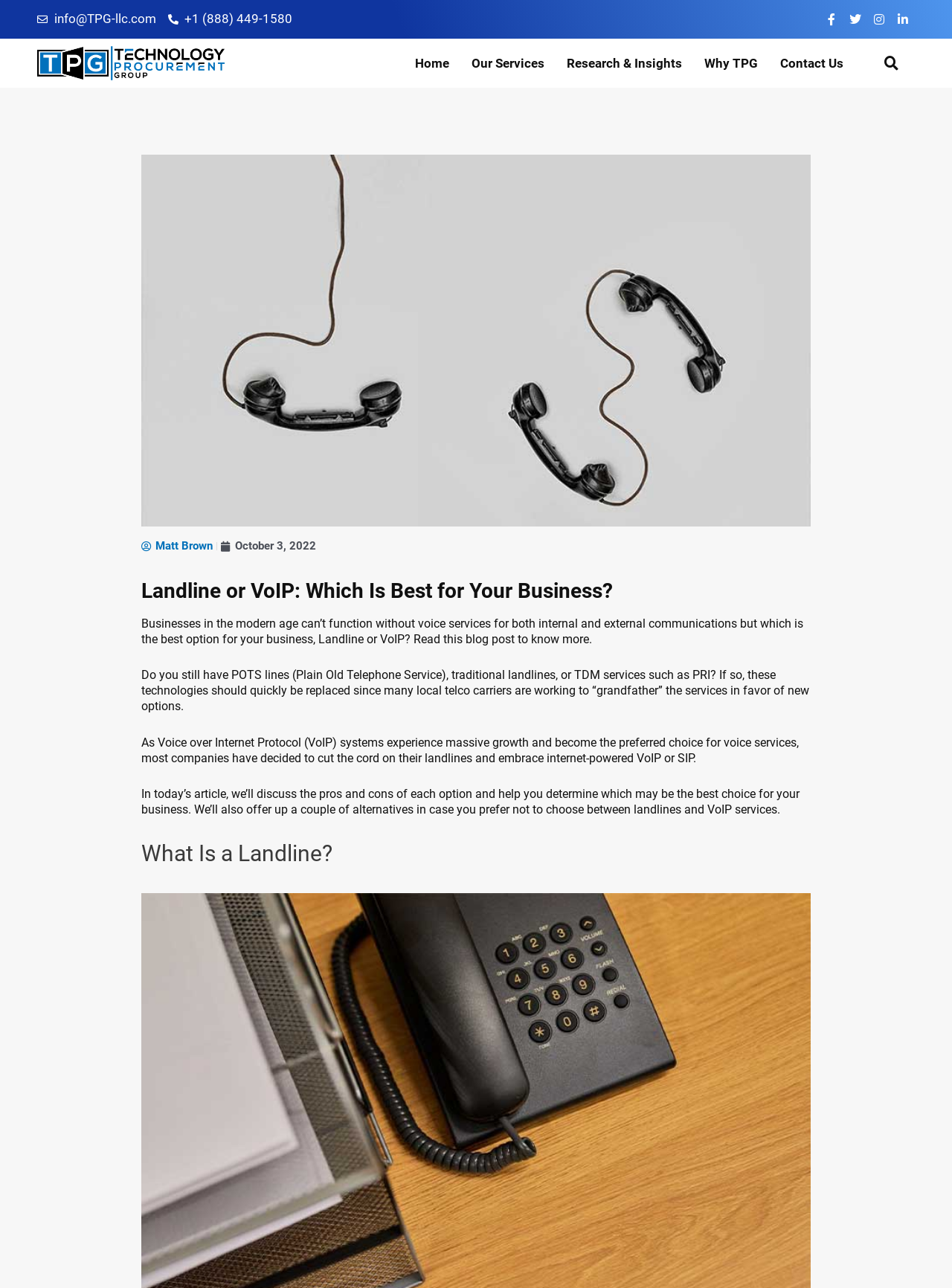Please look at the image and answer the question with a detailed explanation: What is the alternative to landlines and VoIP mentioned in the blog post?

The alternative to landlines and VoIP mentioned in the blog post can be found by looking at the text, which mentions that 'most companies have decided to cut the cord on their landlines and embrace internet-powered VoIP or SIP'.